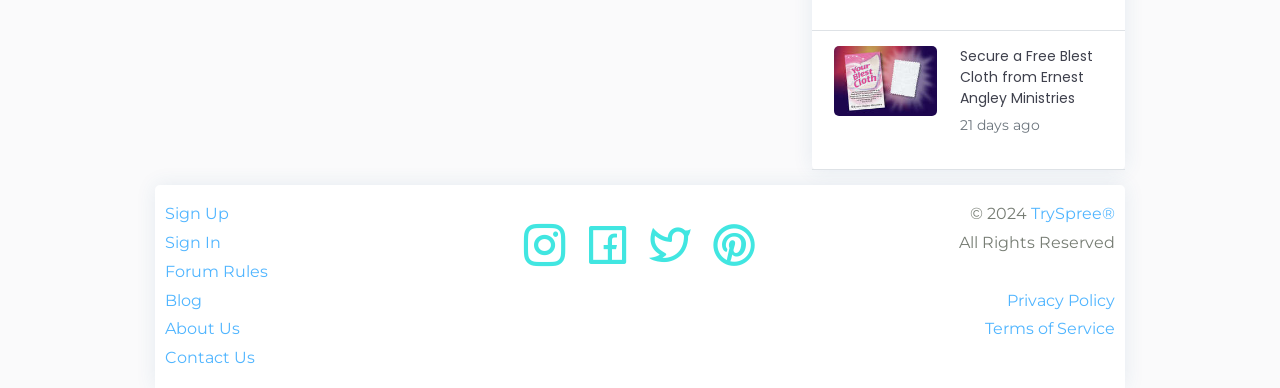Please identify the bounding box coordinates of the clickable region that I should interact with to perform the following instruction: "Sign up for an account". The coordinates should be expressed as four float numbers between 0 and 1, i.e., [left, top, right, bottom].

[0.129, 0.527, 0.179, 0.576]